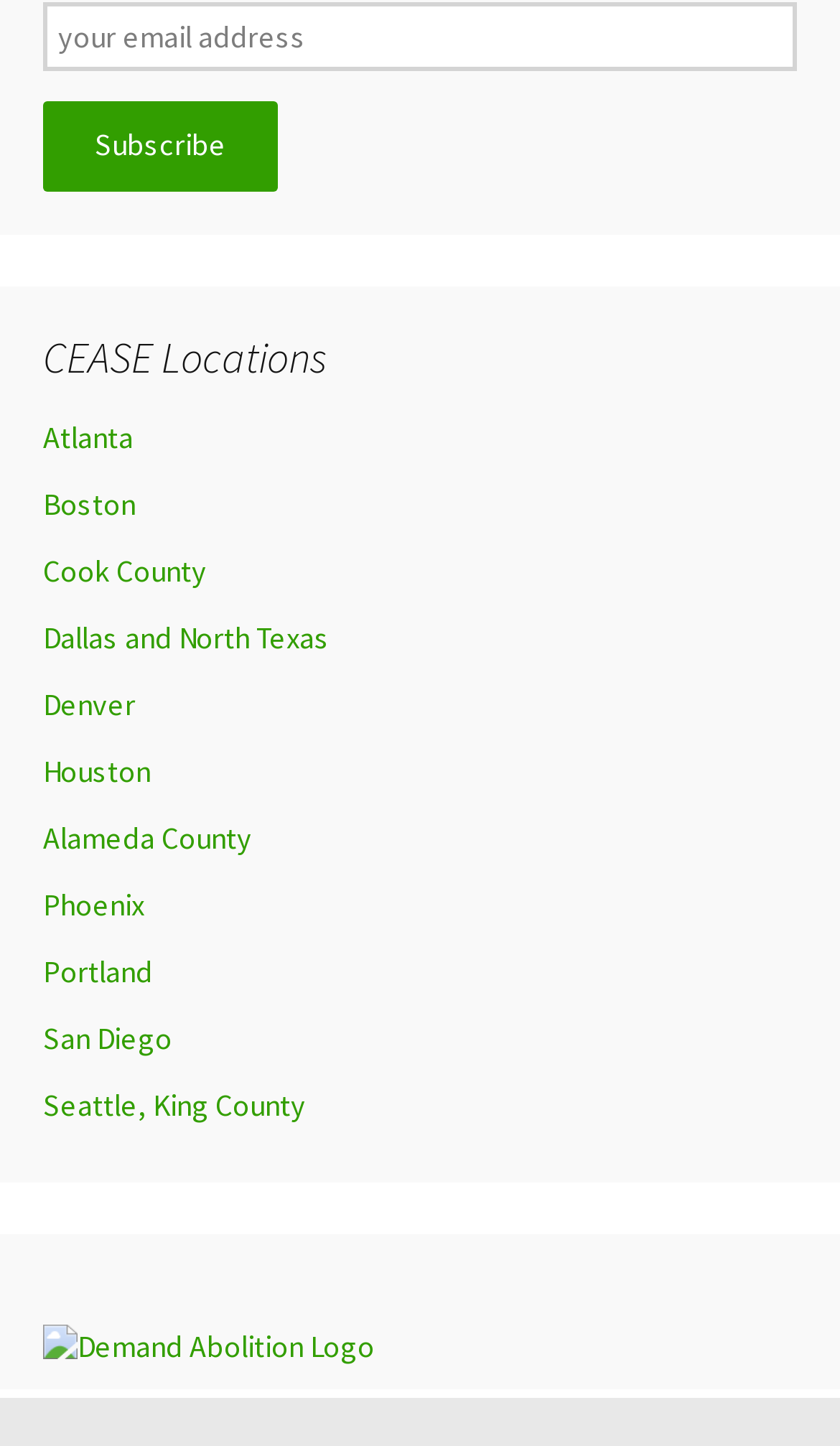Can you specify the bounding box coordinates of the area that needs to be clicked to fulfill the following instruction: "Visit the Demand Abolition website"?

[0.051, 0.883, 0.949, 0.947]